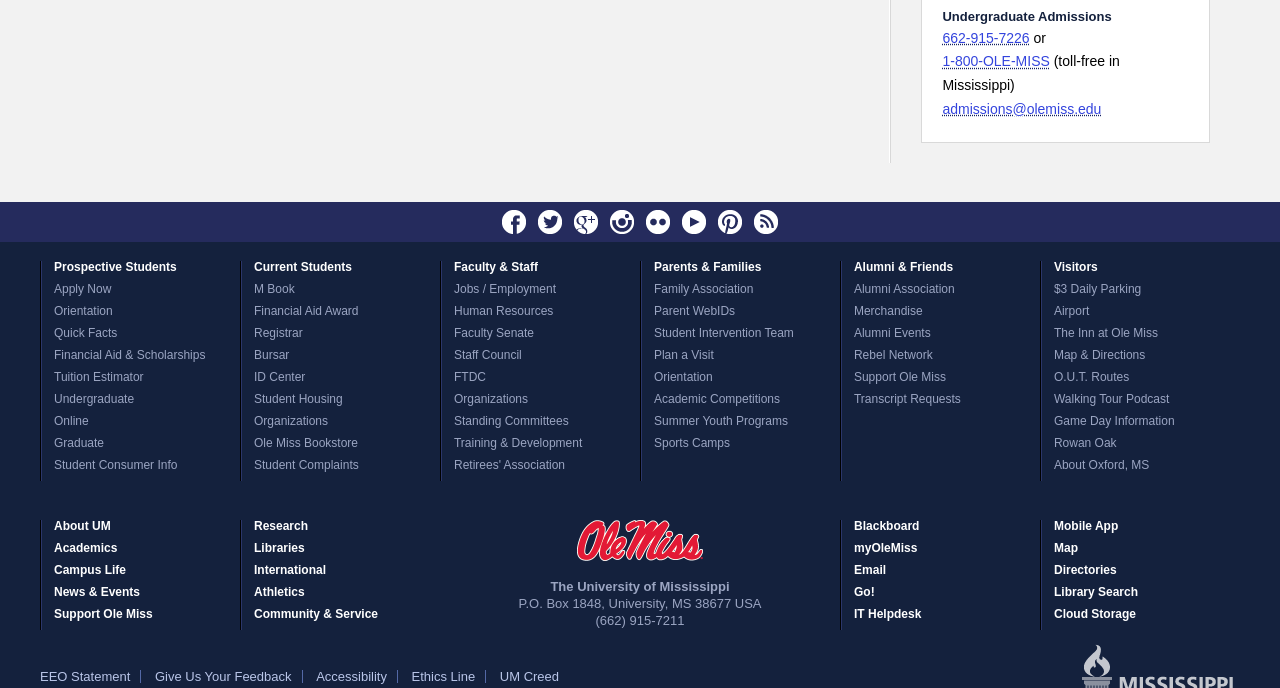Determine the bounding box coordinates for the clickable element required to fulfill the instruction: "View the 'HOW DOES THE POLAROID SX70 WORK?' article". Provide the coordinates as four float numbers between 0 and 1, i.e., [left, top, right, bottom].

None